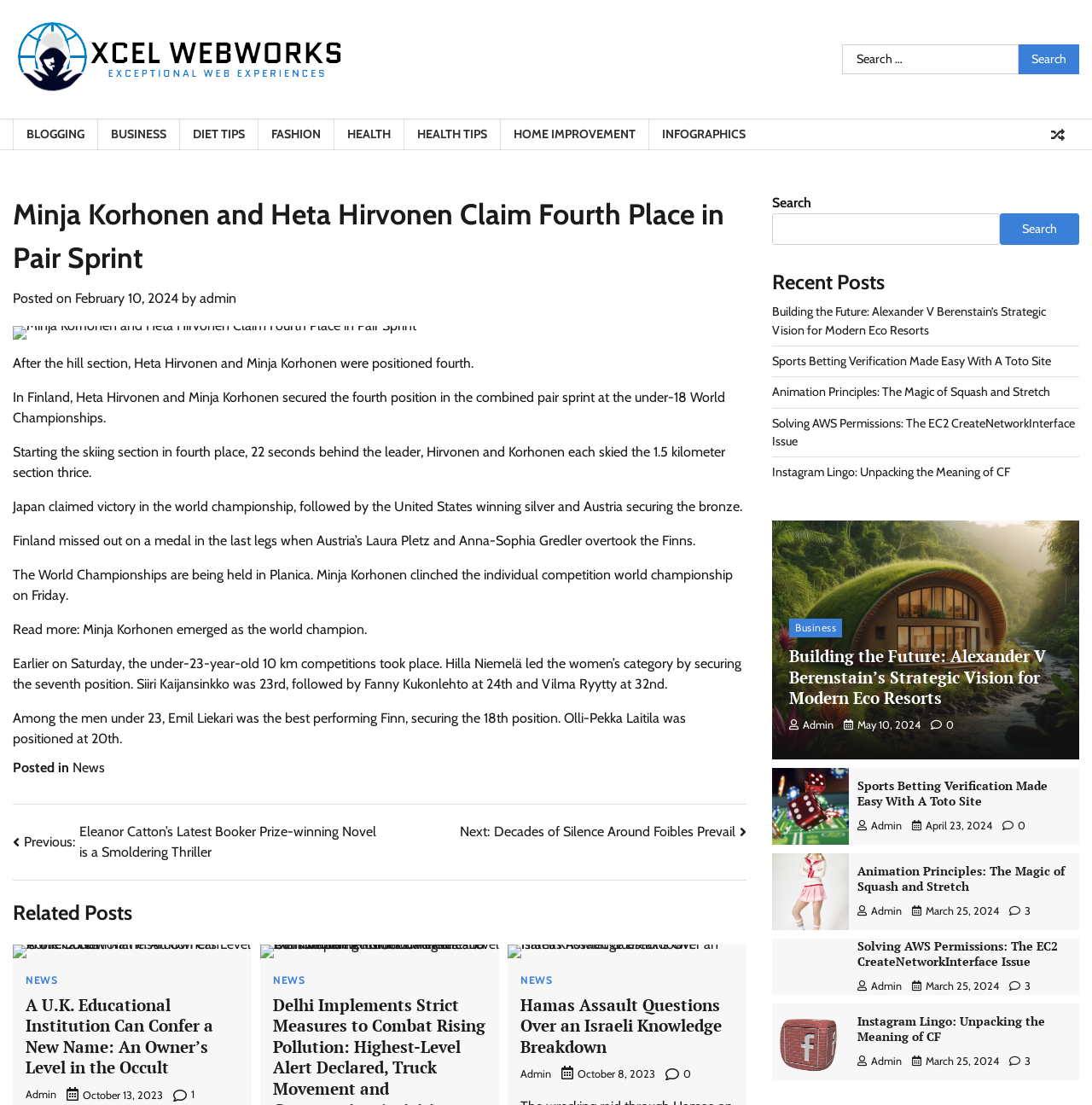Answer the question with a single word or phrase: 
What is the category of the latest article?

News